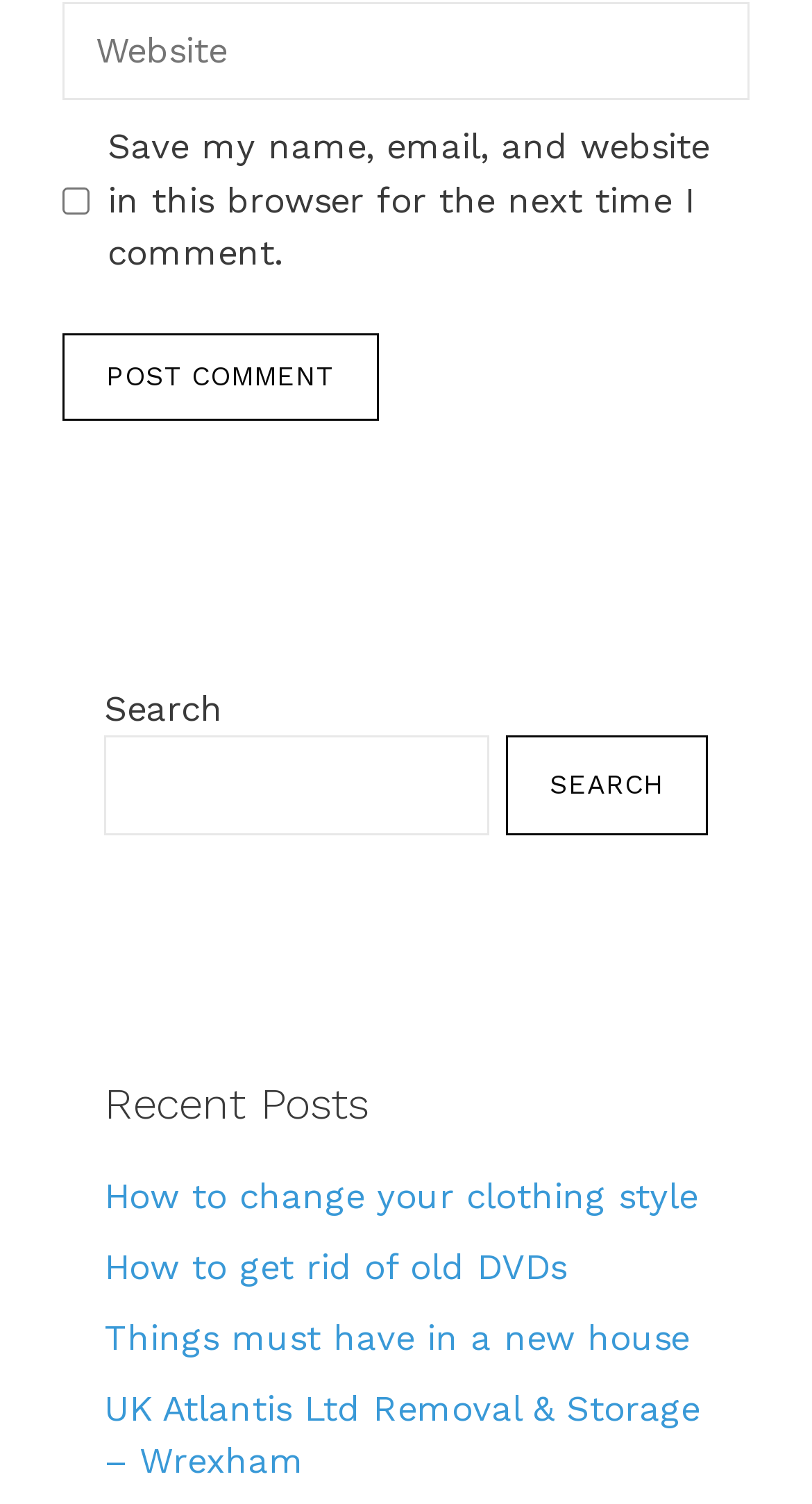How many text input fields are there on the page?
Answer the question with a single word or phrase derived from the image.

2